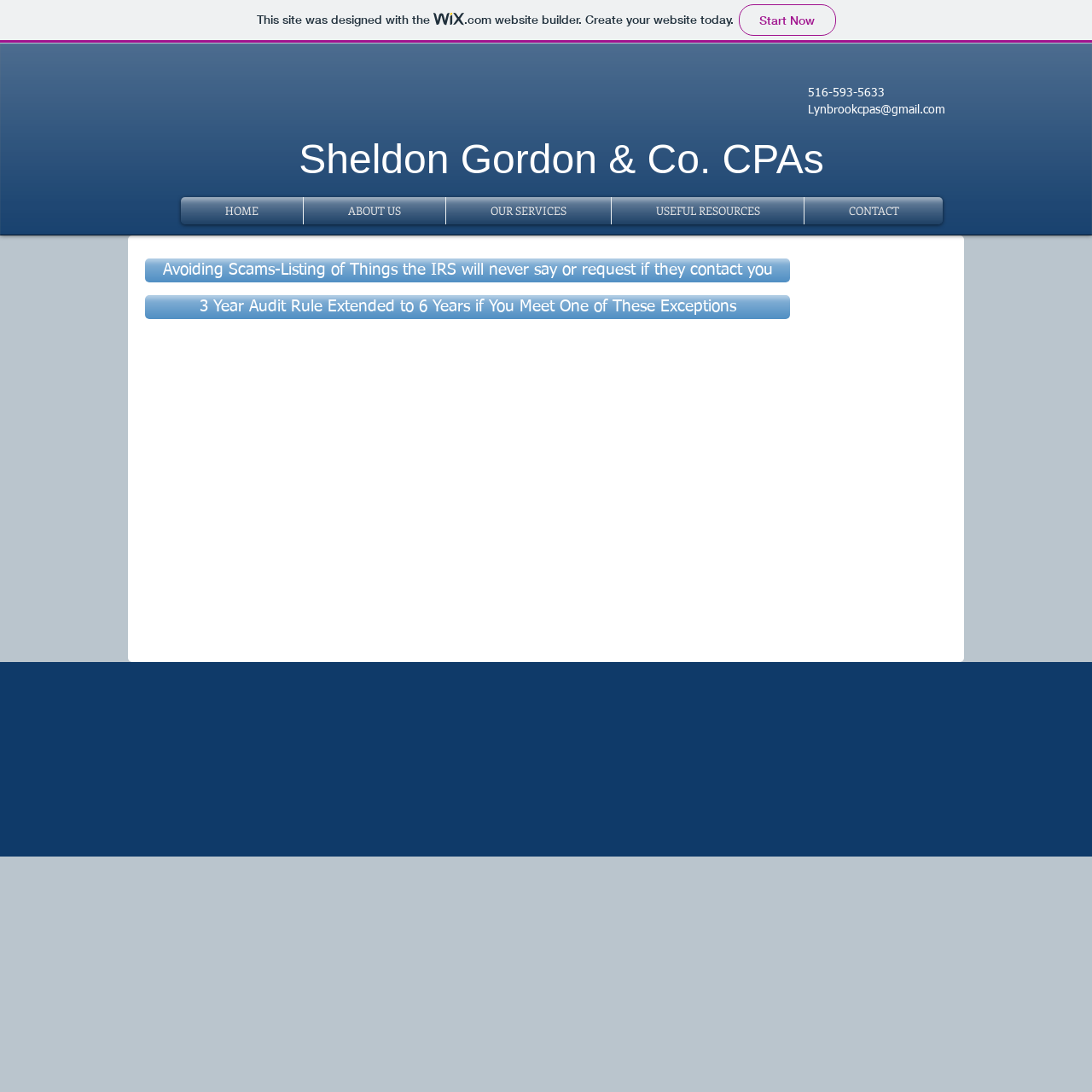Please give a succinct answer to the question in one word or phrase:
How many navigation links are there?

5